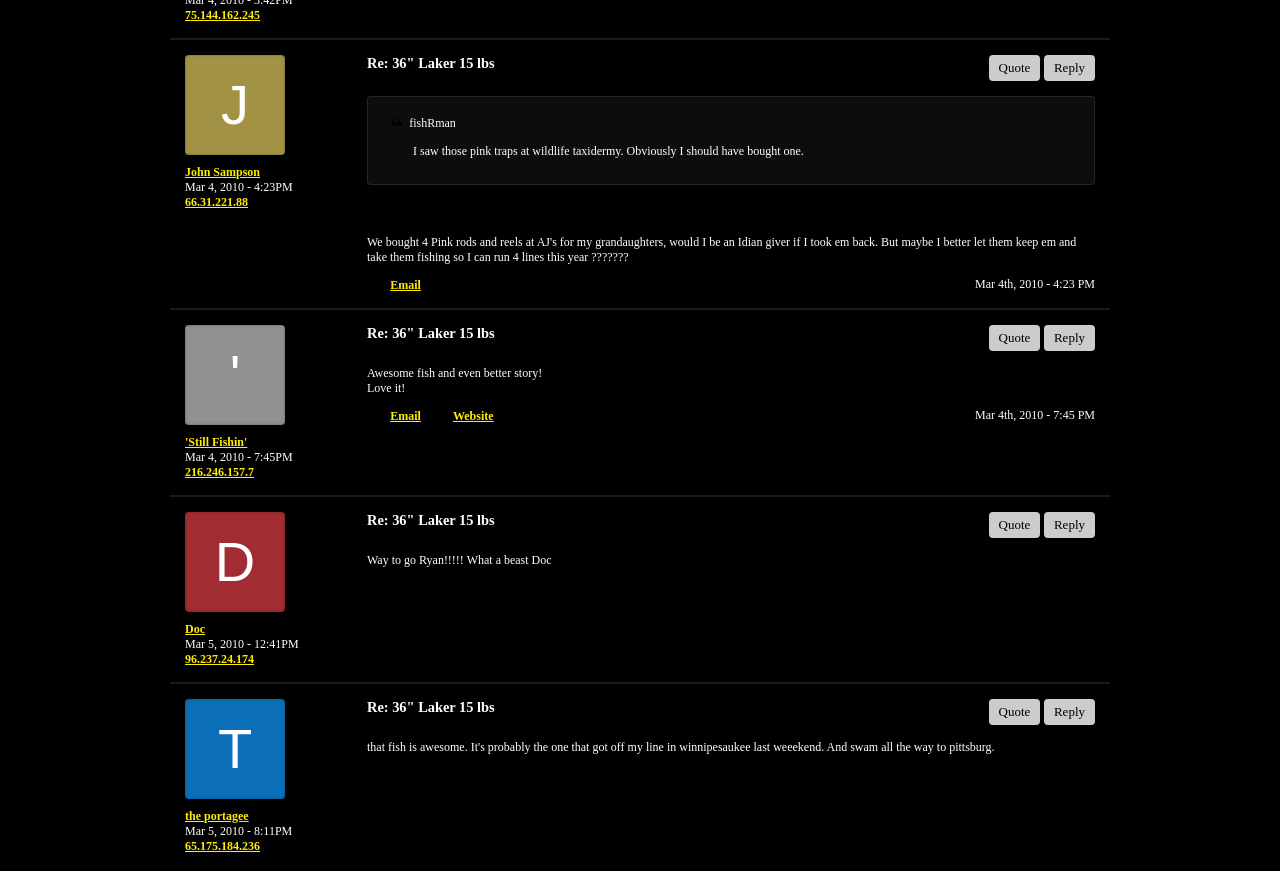Using the format (top-left x, top-left y, bottom-right x, bottom-right y), provide the bounding box coordinates for the described UI element. All values should be floating point numbers between 0 and 1: 'Still Fishin'

[0.145, 0.499, 0.246, 0.517]